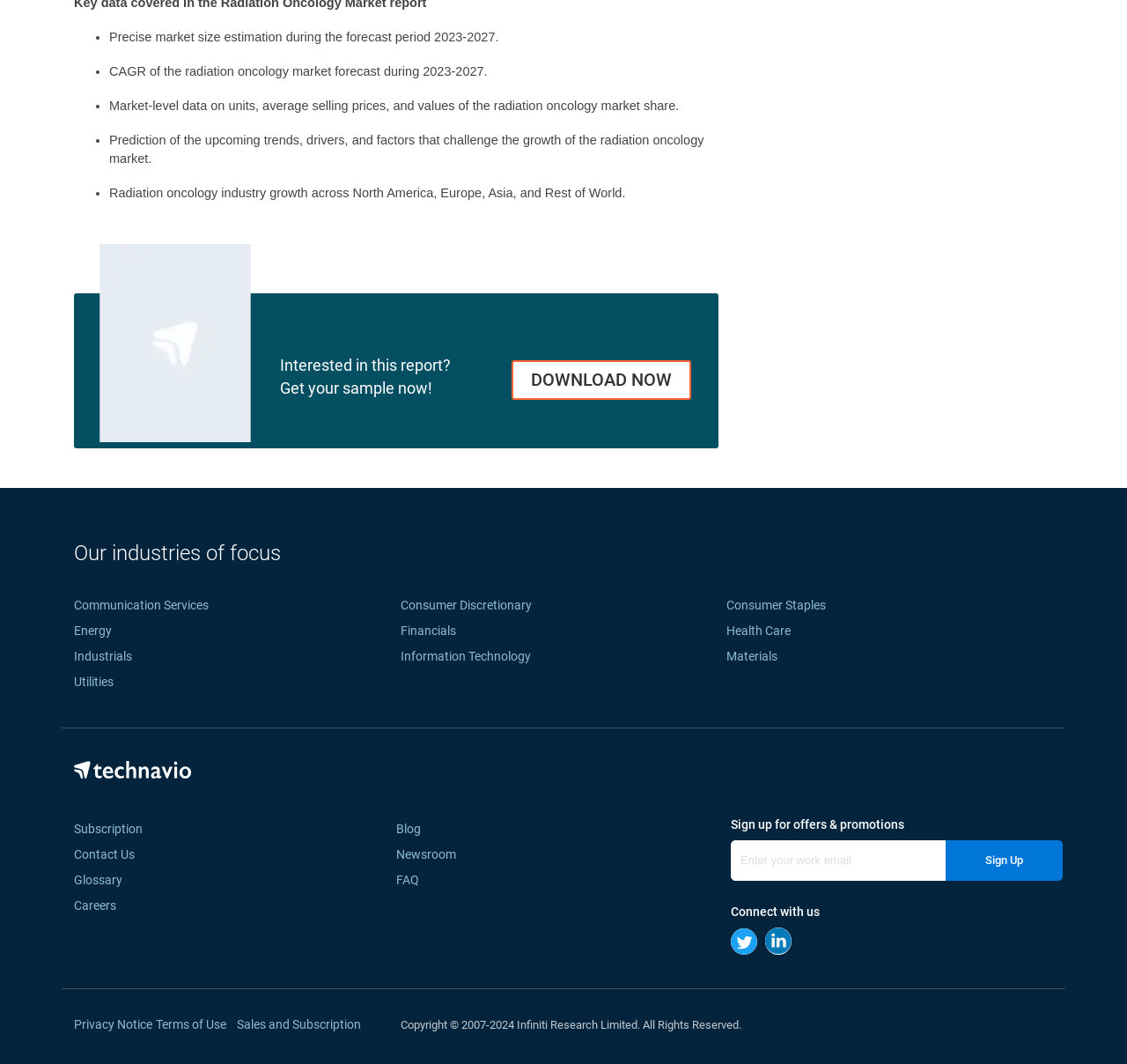Given the webpage screenshot and the description, determine the bounding box coordinates (top-left x, top-left y, bottom-right x, bottom-right y) that define the location of the UI element matching this description: Newsroom

[0.352, 0.796, 0.414, 0.809]